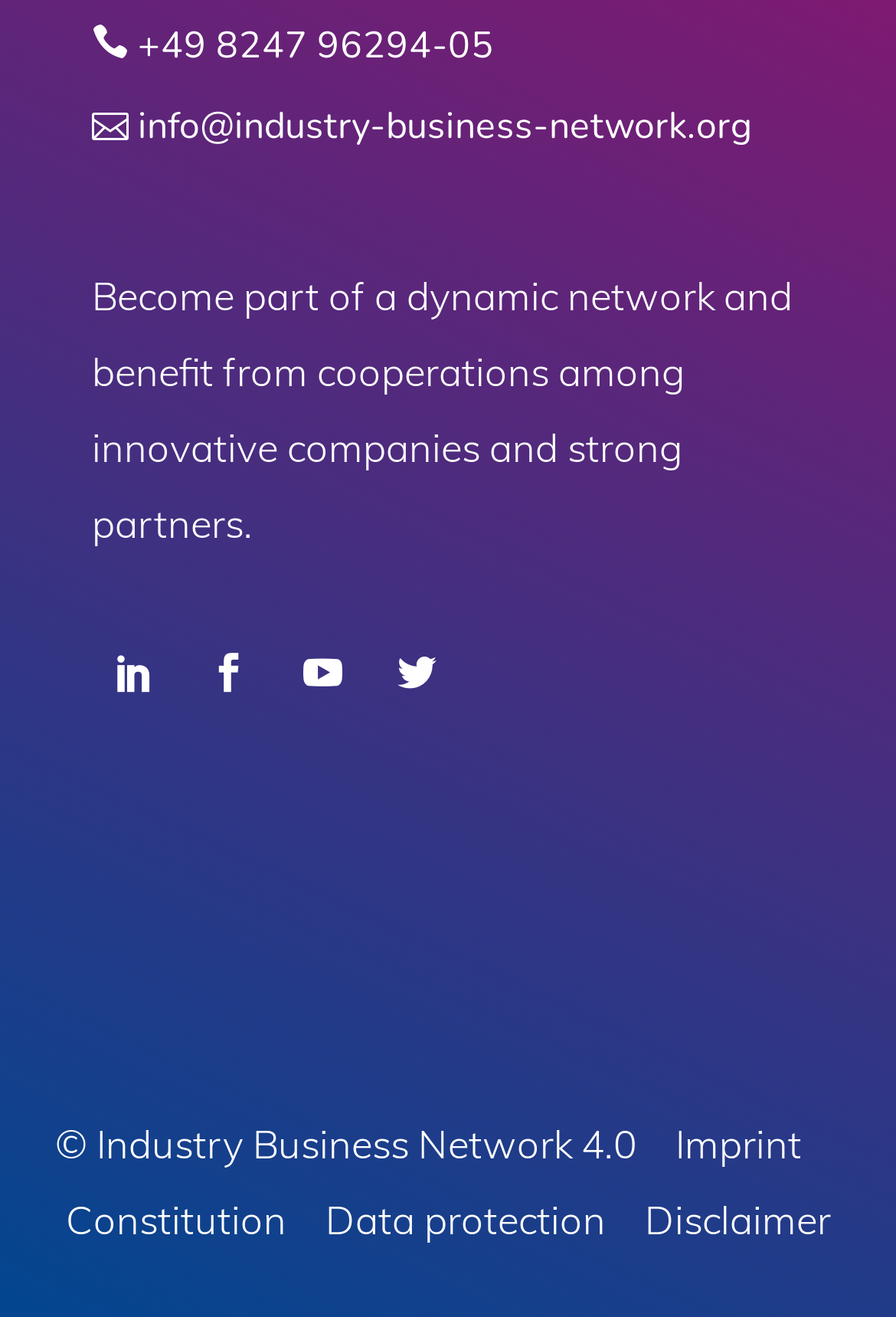What are the available links at the bottom?
Kindly answer the question with as much detail as you can.

I found the available links by looking at the link elements located at the bottom of the page, which are 'Imprint', 'Constitution', 'Data protection', and 'Disclaimer'.